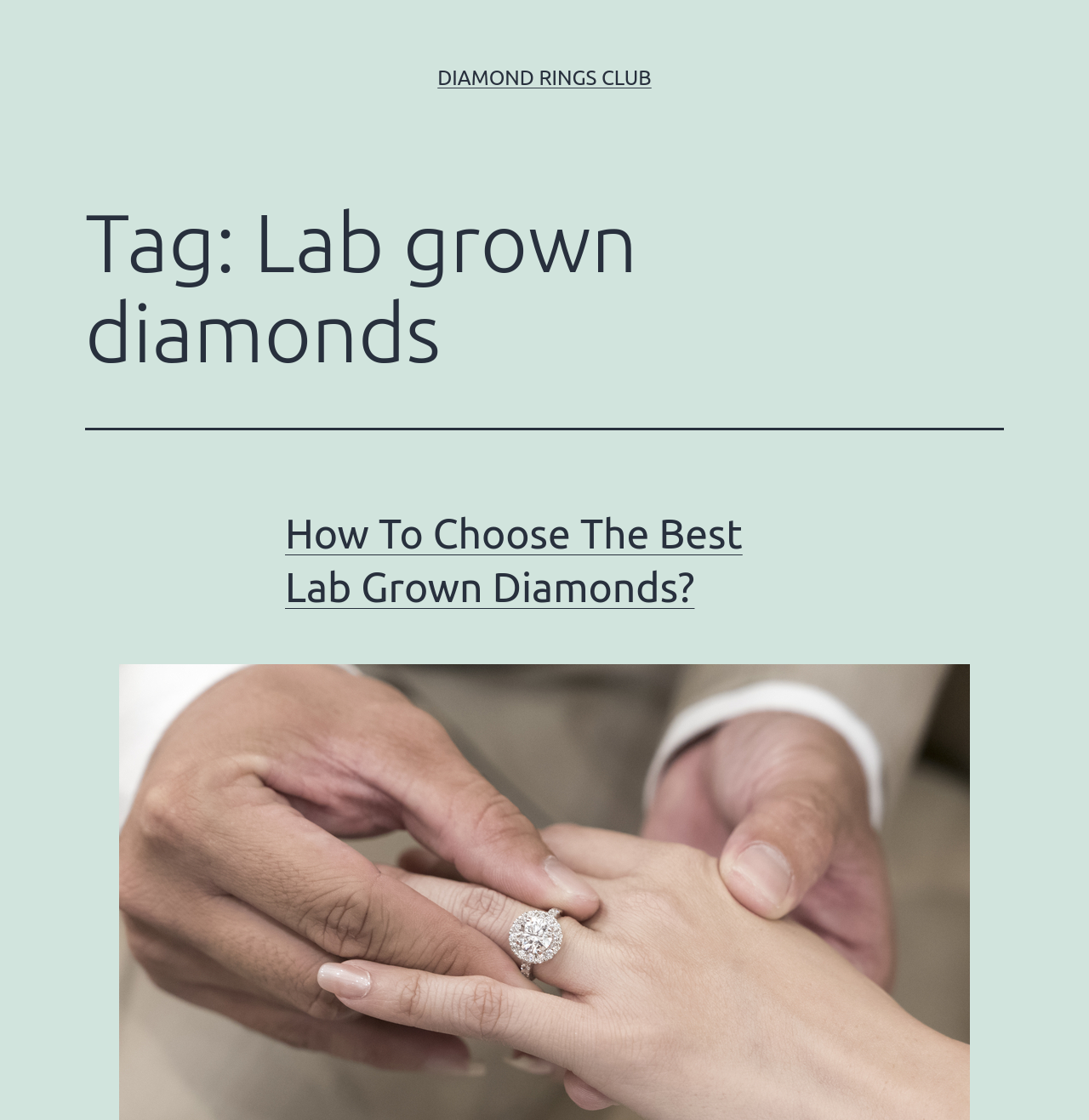Identify the bounding box coordinates of the HTML element based on this description: "Diamond Rings Club".

[0.402, 0.059, 0.598, 0.08]